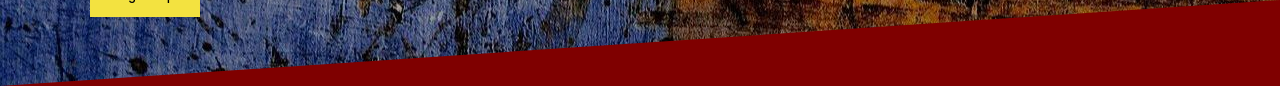Respond to the following question using a concise word or phrase: 
What color is the square in the upper left corner?

Bright yellow